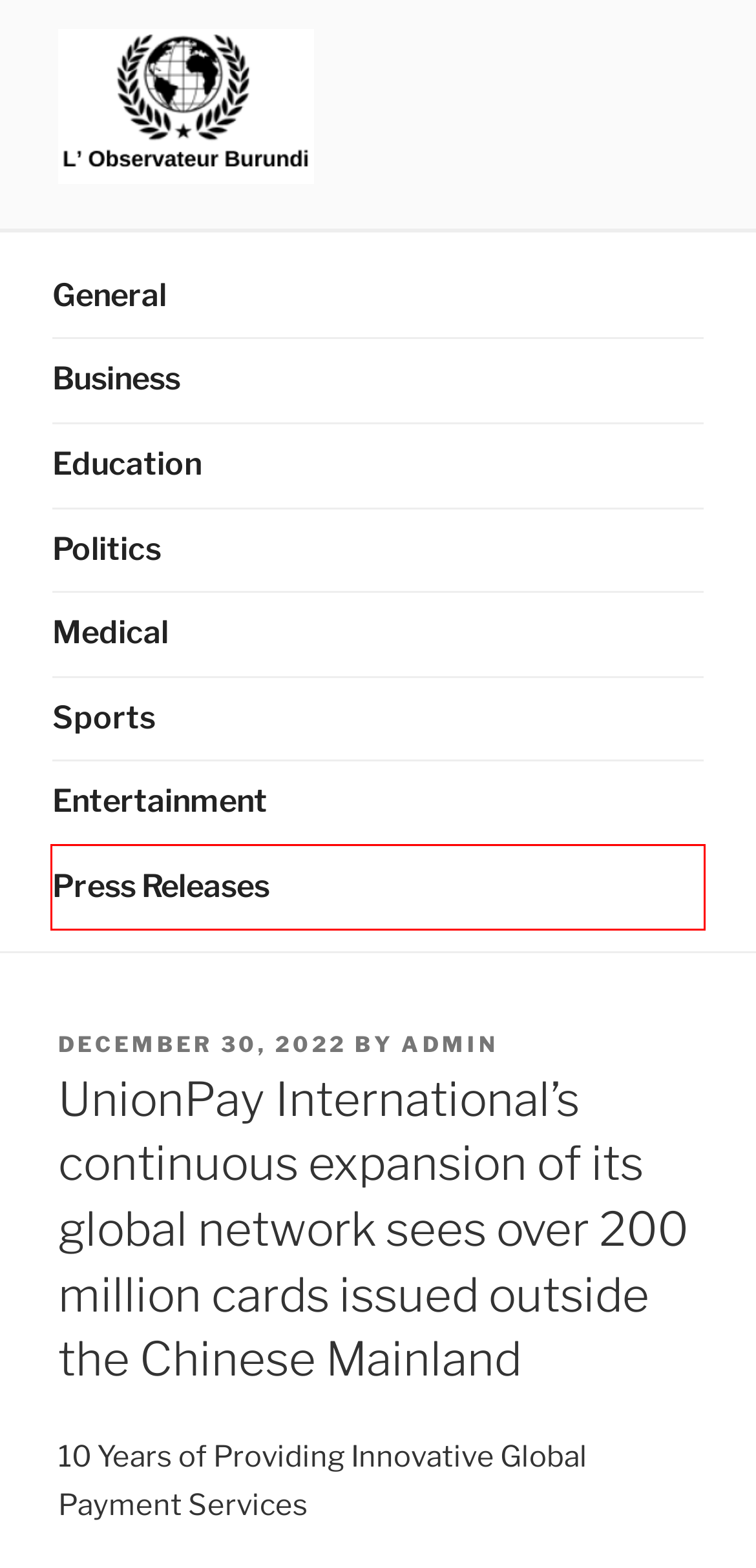Given a webpage screenshot with a red bounding box around a UI element, choose the webpage description that best matches the new webpage after clicking the element within the bounding box. Here are the candidates:
A. Press Releases Archives - L' Observateur Burundi
B. Business Archives - L' Observateur Burundi
C. L' Observateur Burundi - Straight. Bold. Relentless.
D. admin, Author at L' Observateur Burundi
E. Education Archives - L' Observateur Burundi
F. Sports Archives - L' Observateur Burundi
G. General Archives - L' Observateur Burundi
H. Medical Archives - L' Observateur Burundi

A